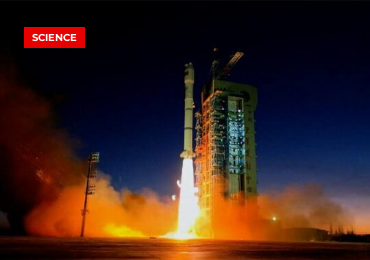What is the purpose of the red overlay?
Respond to the question with a single word or phrase according to the image.

Highlighting connection to science